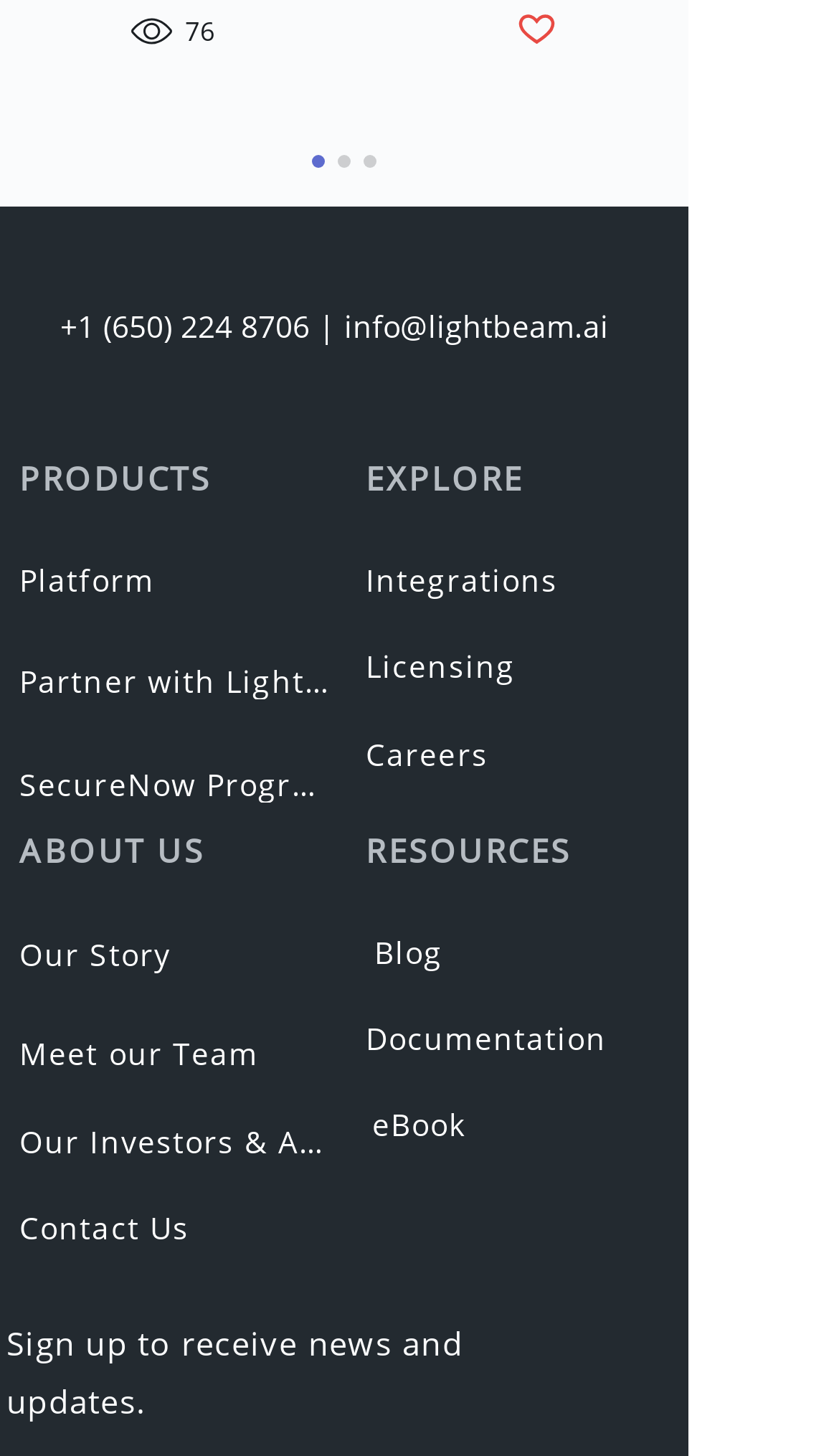Provide the bounding box coordinates of the HTML element this sentence describes: "Blog".

[0.446, 0.625, 0.754, 0.684]